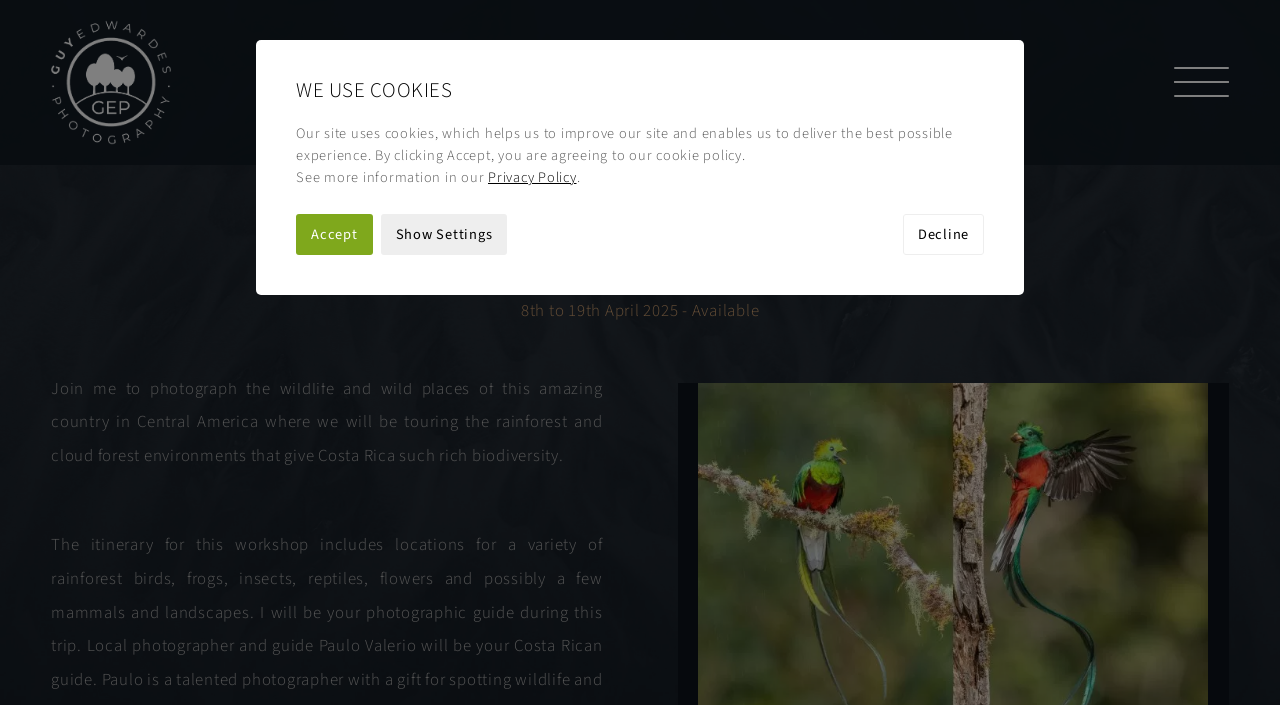Given the description of the UI element: "Accept", predict the bounding box coordinates in the form of [left, top, right, bottom], with each value being a float between 0 and 1.

[0.231, 0.304, 0.291, 0.362]